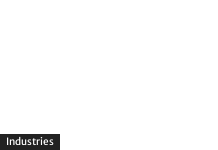What is the design emphasis of the webpage?
Look at the image and respond with a single word or a short phrase.

Clarity and accessibility